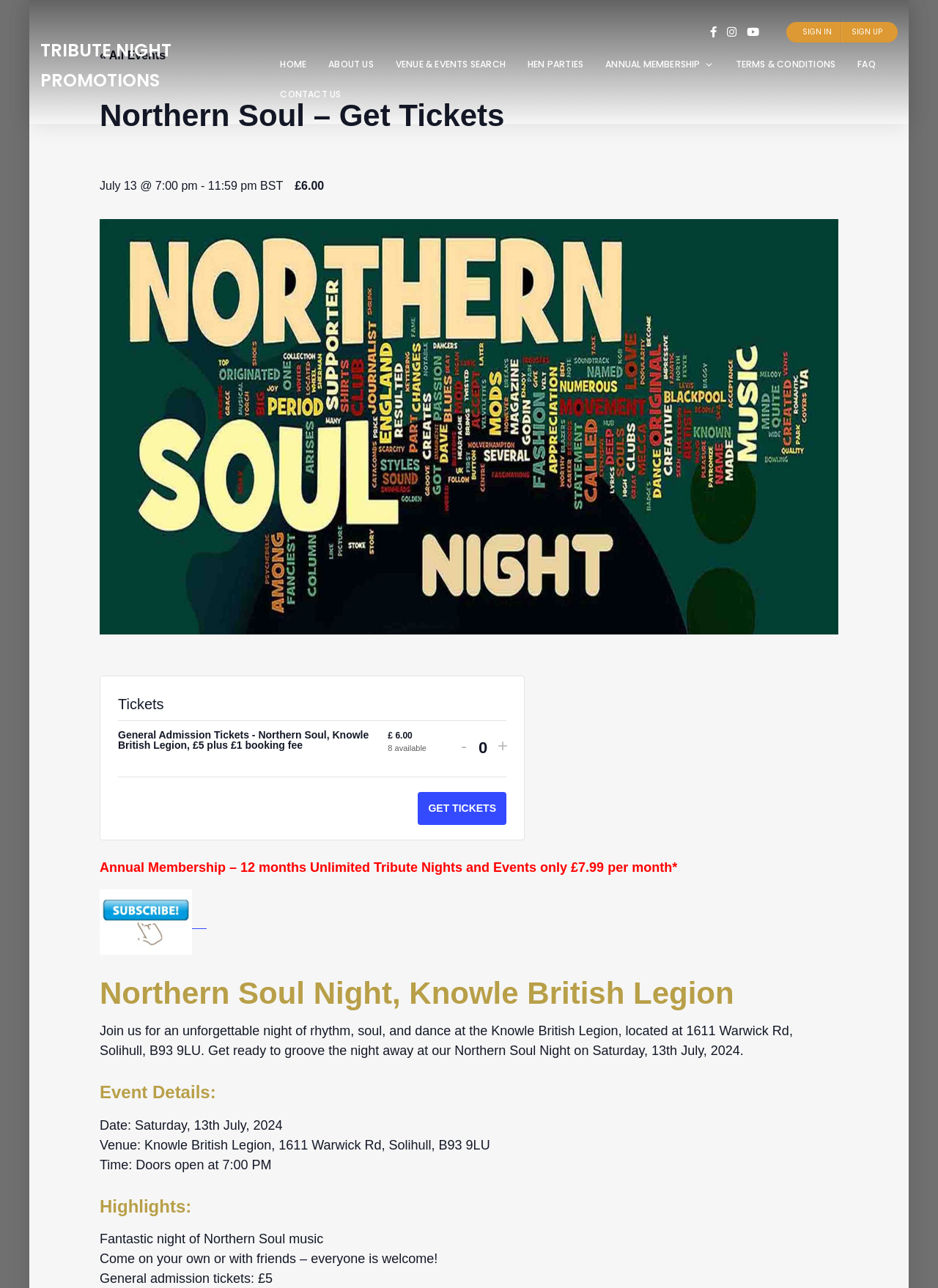What is the venue address?
Please provide a full and detailed response to the question.

I found the venue address by looking at the 'Event Details' section, where it is explicitly stated as 'Venue: Knowle British Legion, 1611 Warwick Rd, Solihull, B93 9LU'.